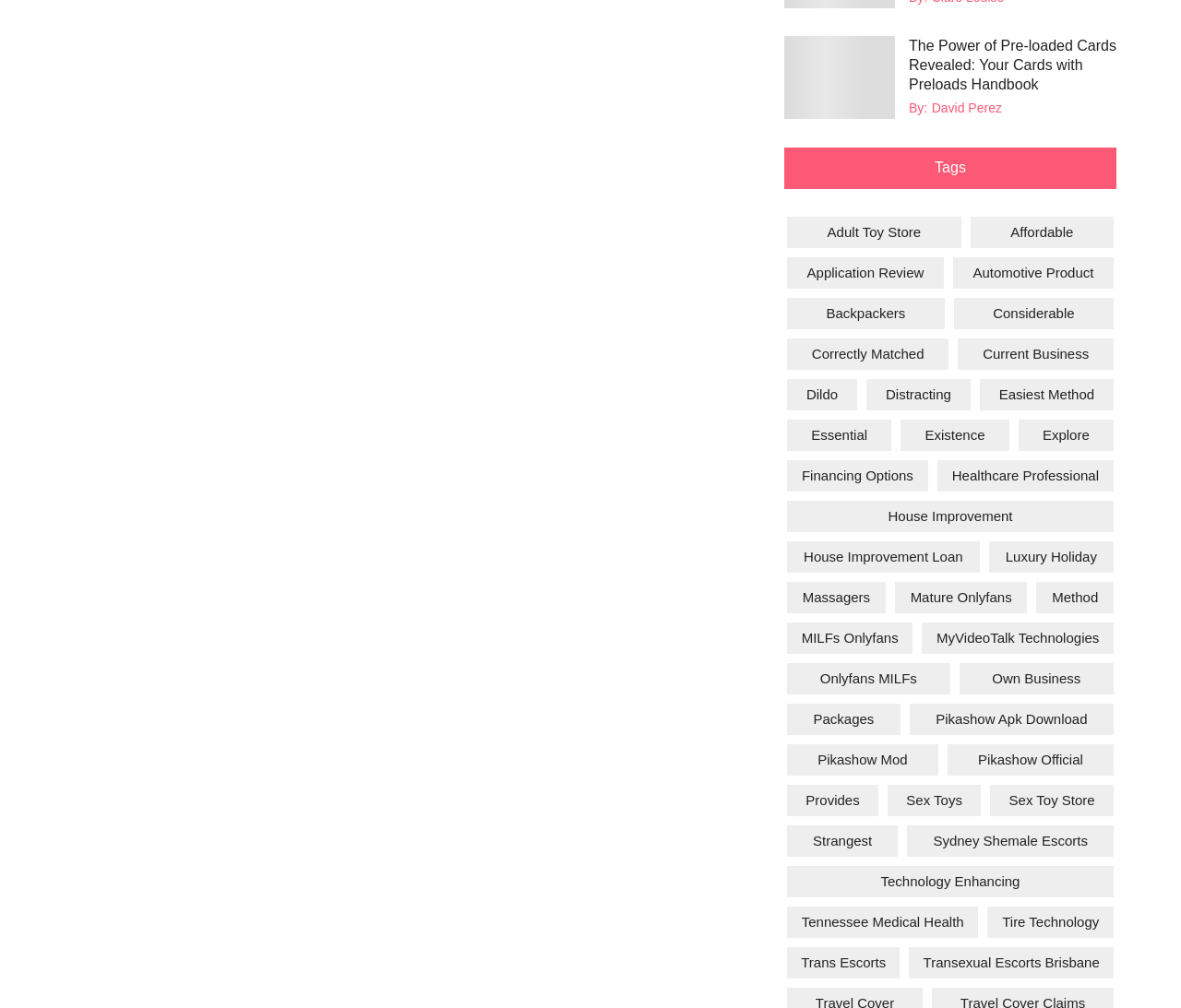Bounding box coordinates are specified in the format (top-left x, top-left y, bottom-right x, bottom-right y). All values are floating point numbers bounded between 0 and 1. Please provide the bounding box coordinate of the region this sentence describes: sex toy store

[0.838, 0.778, 0.943, 0.809]